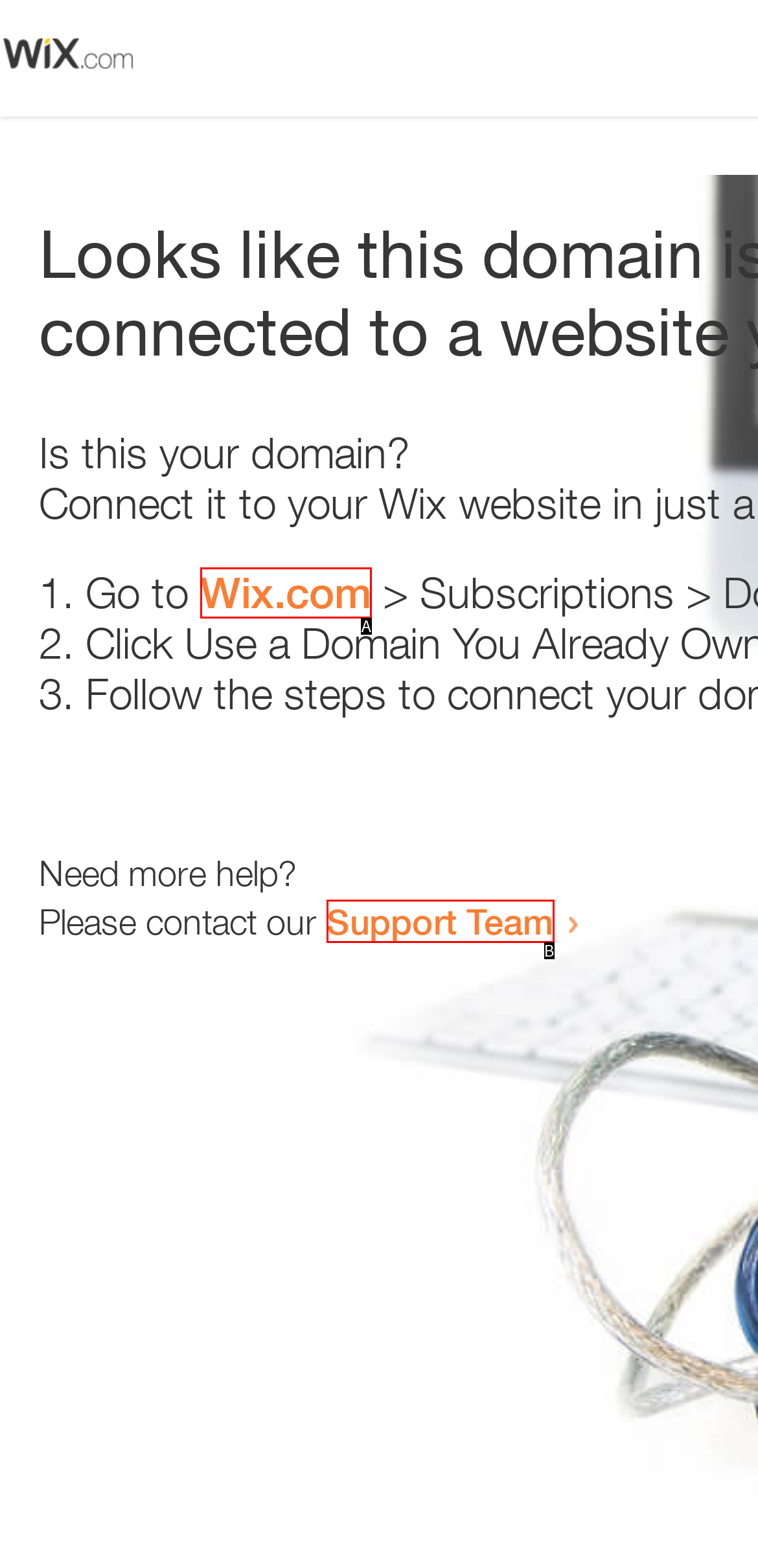Which HTML element matches the description: Support Team the best? Answer directly with the letter of the chosen option.

B